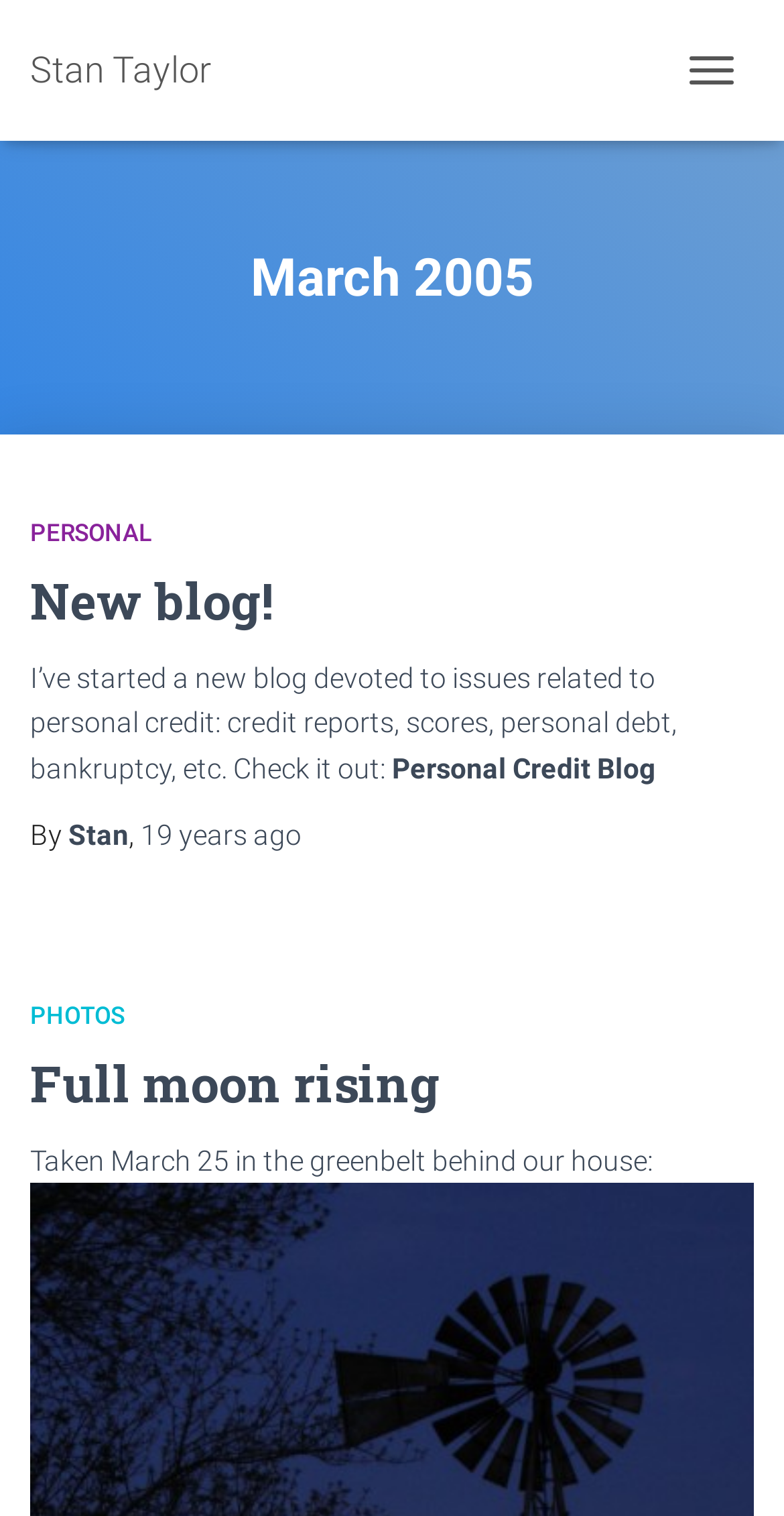Provide the bounding box coordinates for the UI element described in this sentence: "Stan". The coordinates should be four float values between 0 and 1, i.e., [left, top, right, bottom].

[0.087, 0.54, 0.164, 0.561]